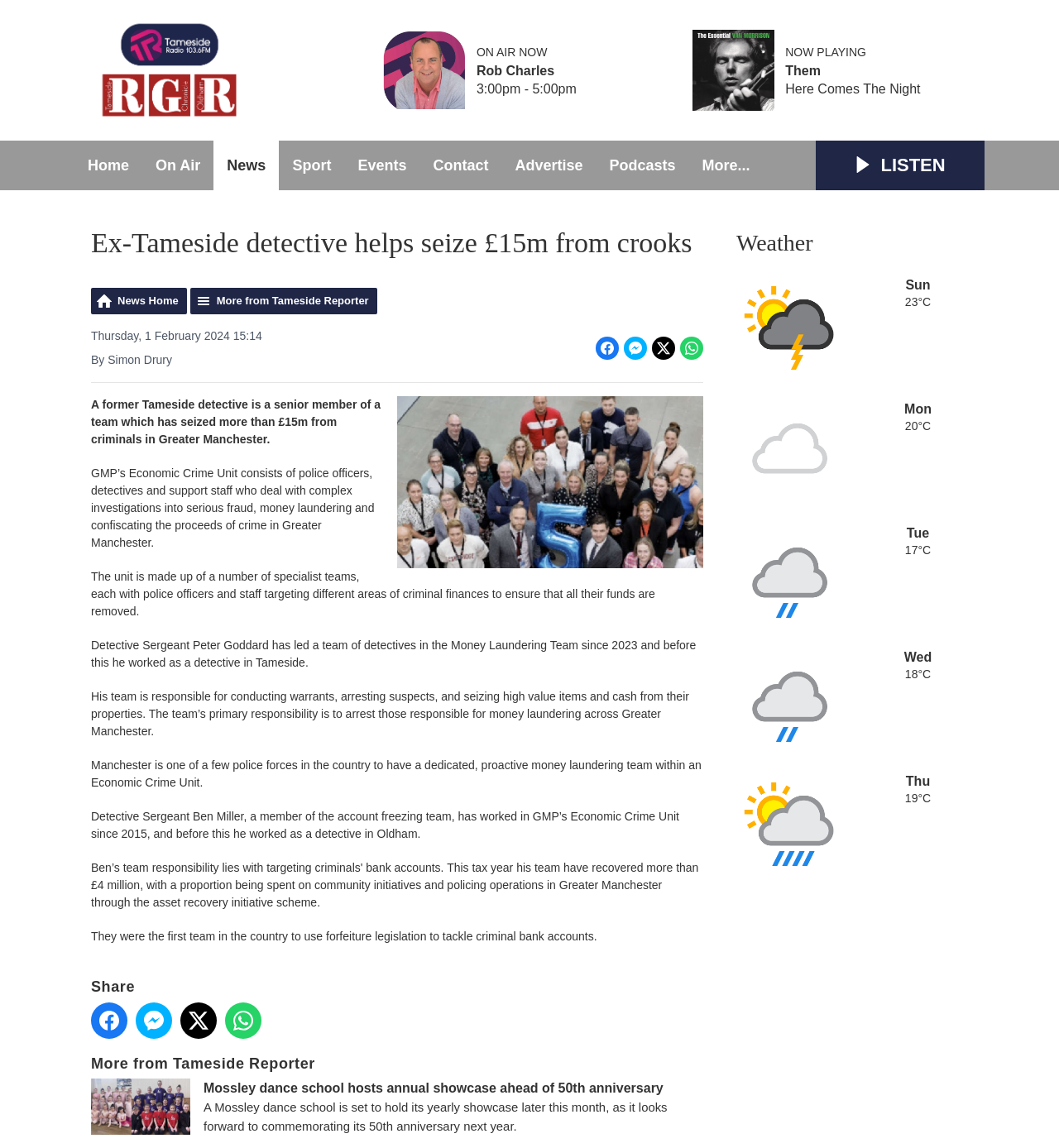Please find the bounding box coordinates of the element's region to be clicked to carry out this instruction: "Click on the 'Home' link".

[0.07, 0.122, 0.134, 0.166]